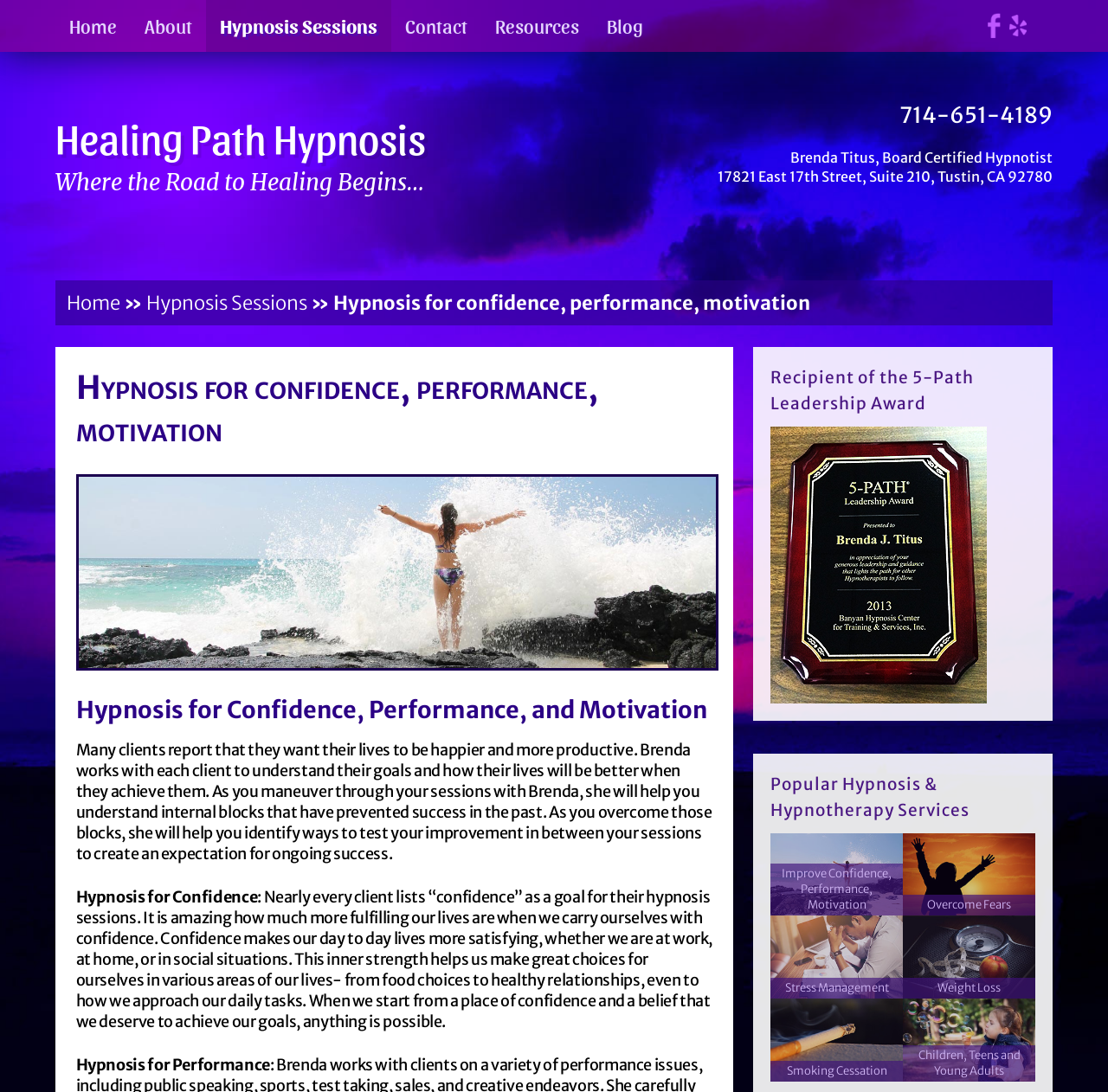Please give the bounding box coordinates of the area that should be clicked to fulfill the following instruction: "Learn about 'Hypnosis Sessions'". The coordinates should be in the format of four float numbers from 0 to 1, i.e., [left, top, right, bottom].

[0.132, 0.266, 0.277, 0.288]